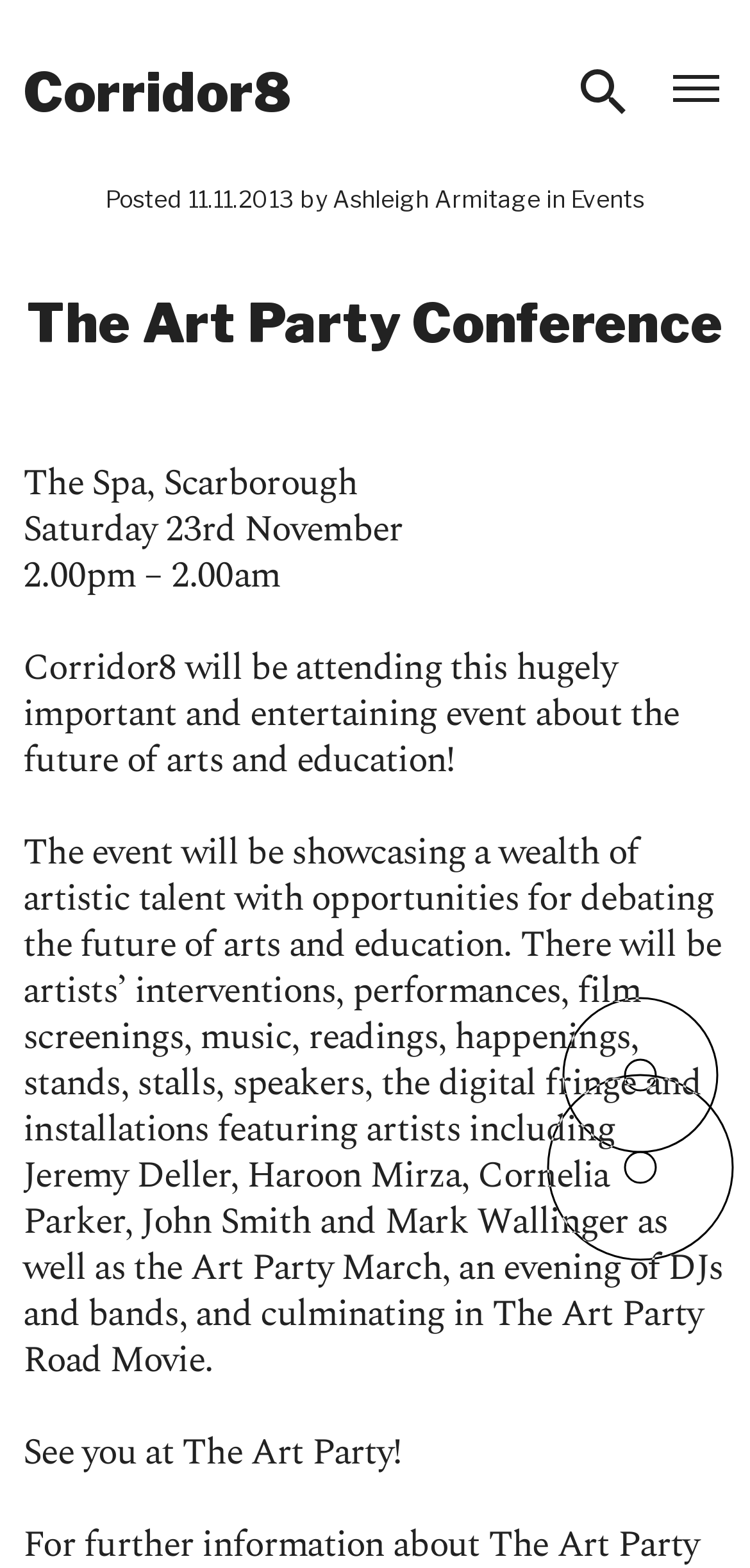What time does the event start?
Based on the image, provide a one-word or brief-phrase response.

2.00pm